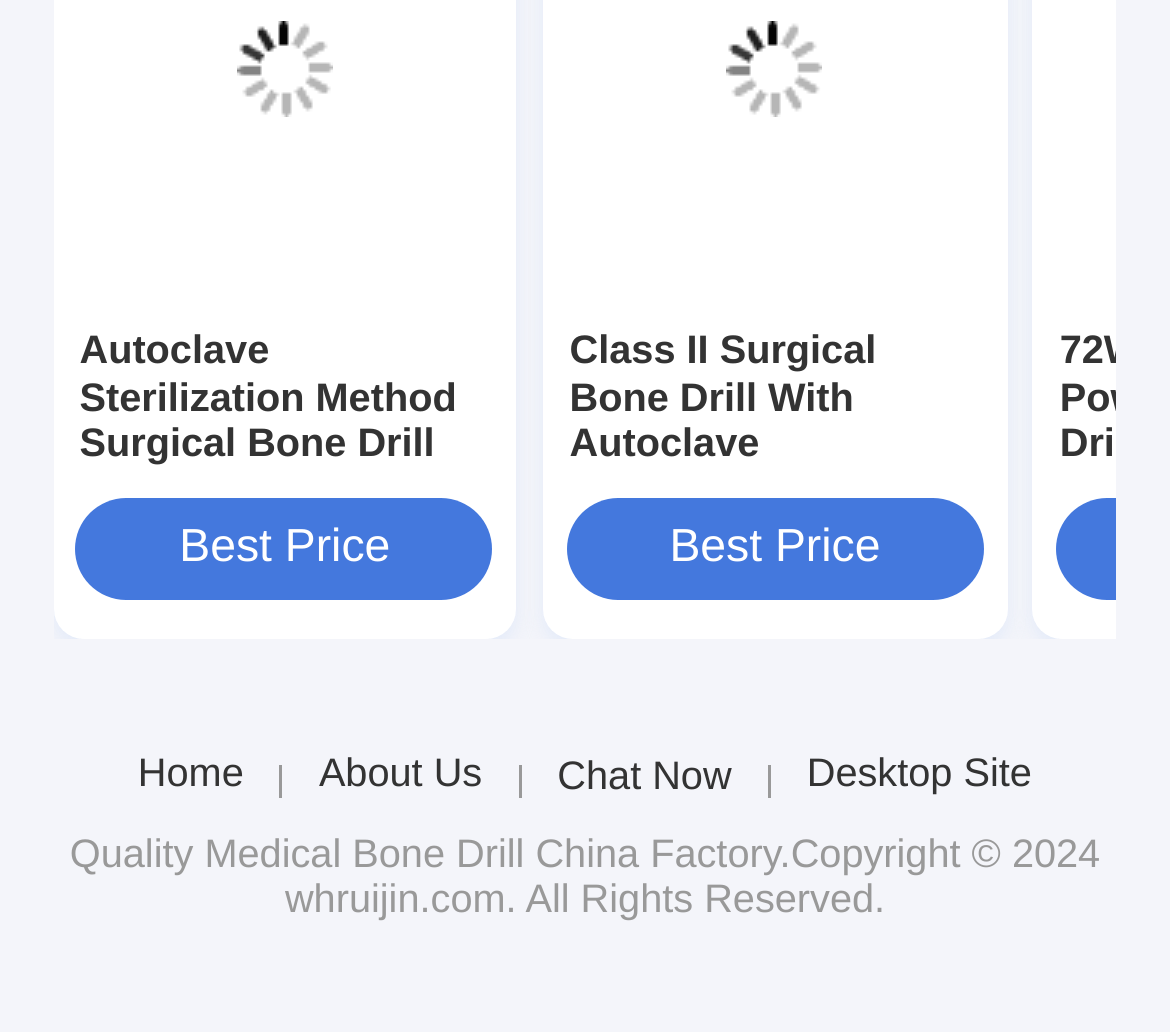Identify the bounding box coordinates of the specific part of the webpage to click to complete this instruction: "Read the article by Anne Allbright Smith".

None